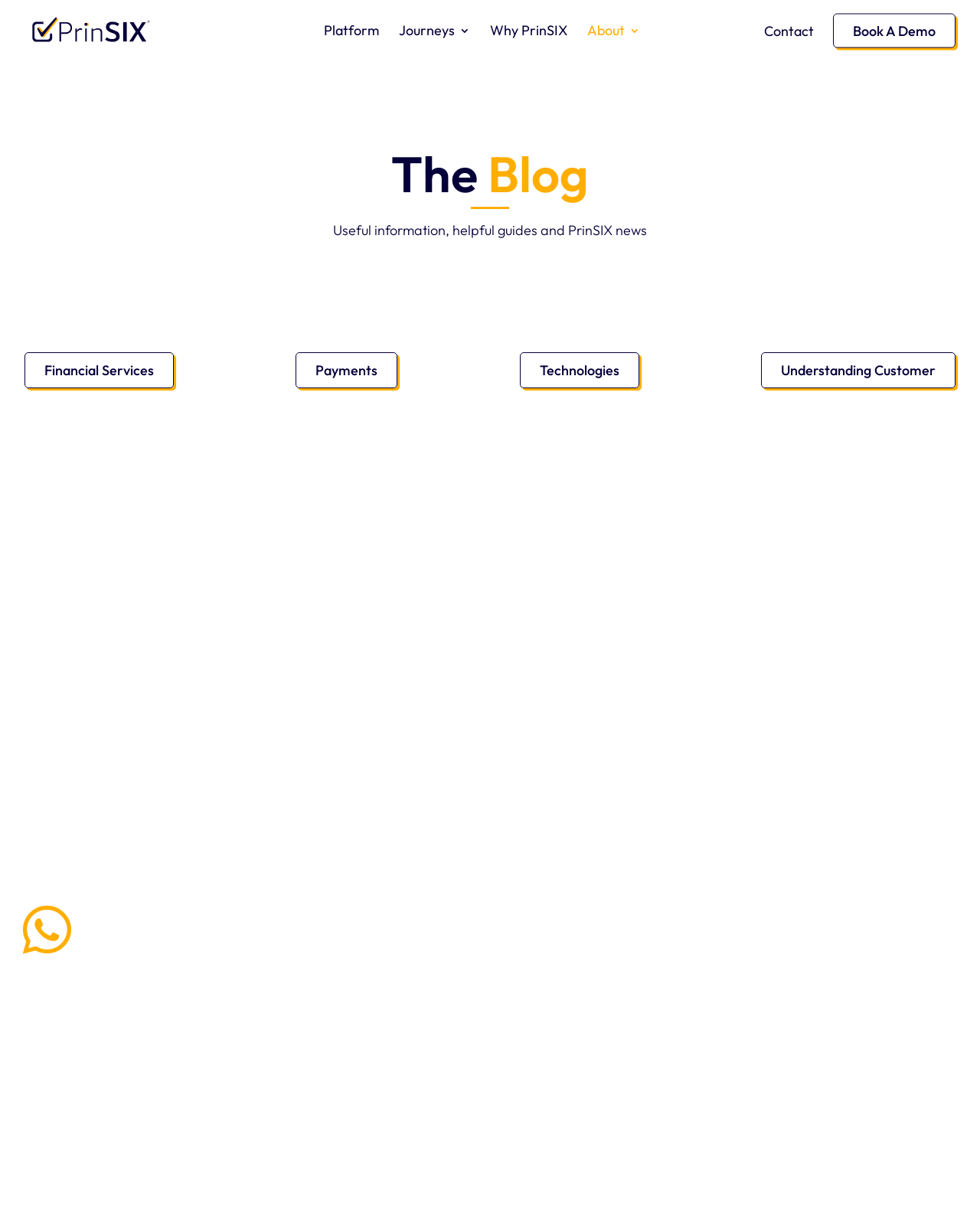Determine the bounding box coordinates of the target area to click to execute the following instruction: "View the article 'Checklist: Embracing the FCA’s Consumer Duty'."

[0.025, 0.654, 0.975, 0.812]